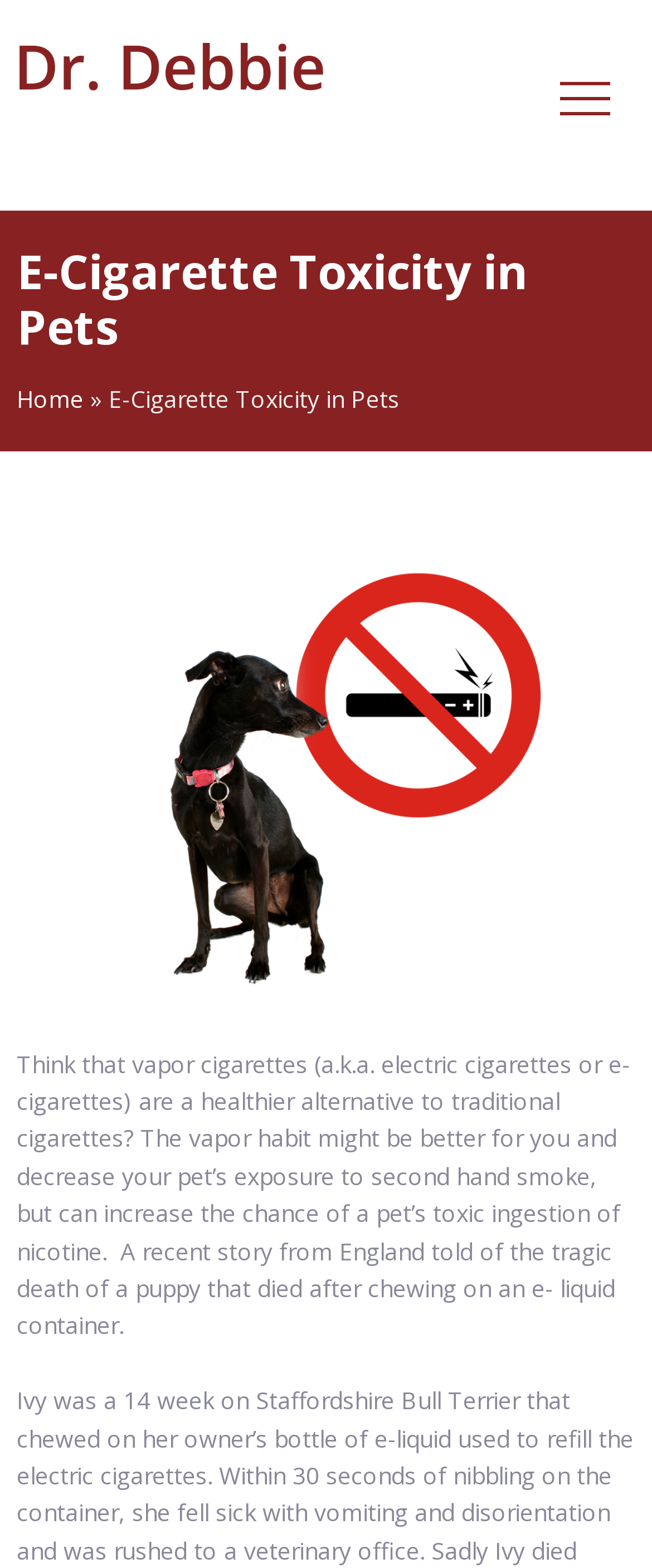What is the alternative to traditional cigarettes mentioned in the article?
Please provide a detailed answer to the question.

The article mentions vapor cigarettes, also known as electric cigarettes or e-cigarettes, as an alternative to traditional cigarettes, which may be perceived as a healthier option.